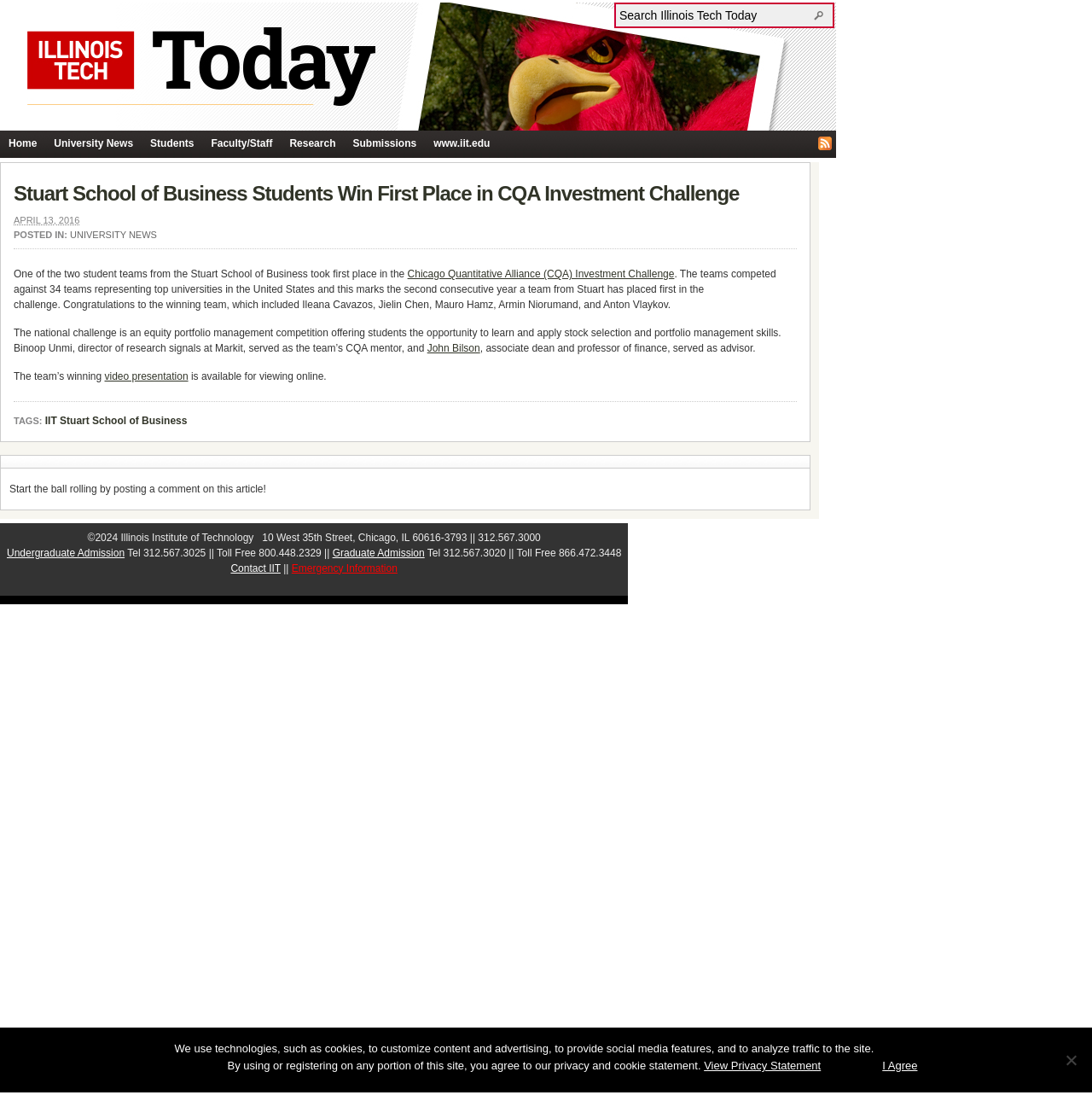Locate the UI element described as follows: "Contact IIT". Return the bounding box coordinates as four float numbers between 0 and 1 in the order [left, top, right, bottom].

[0.211, 0.513, 0.257, 0.524]